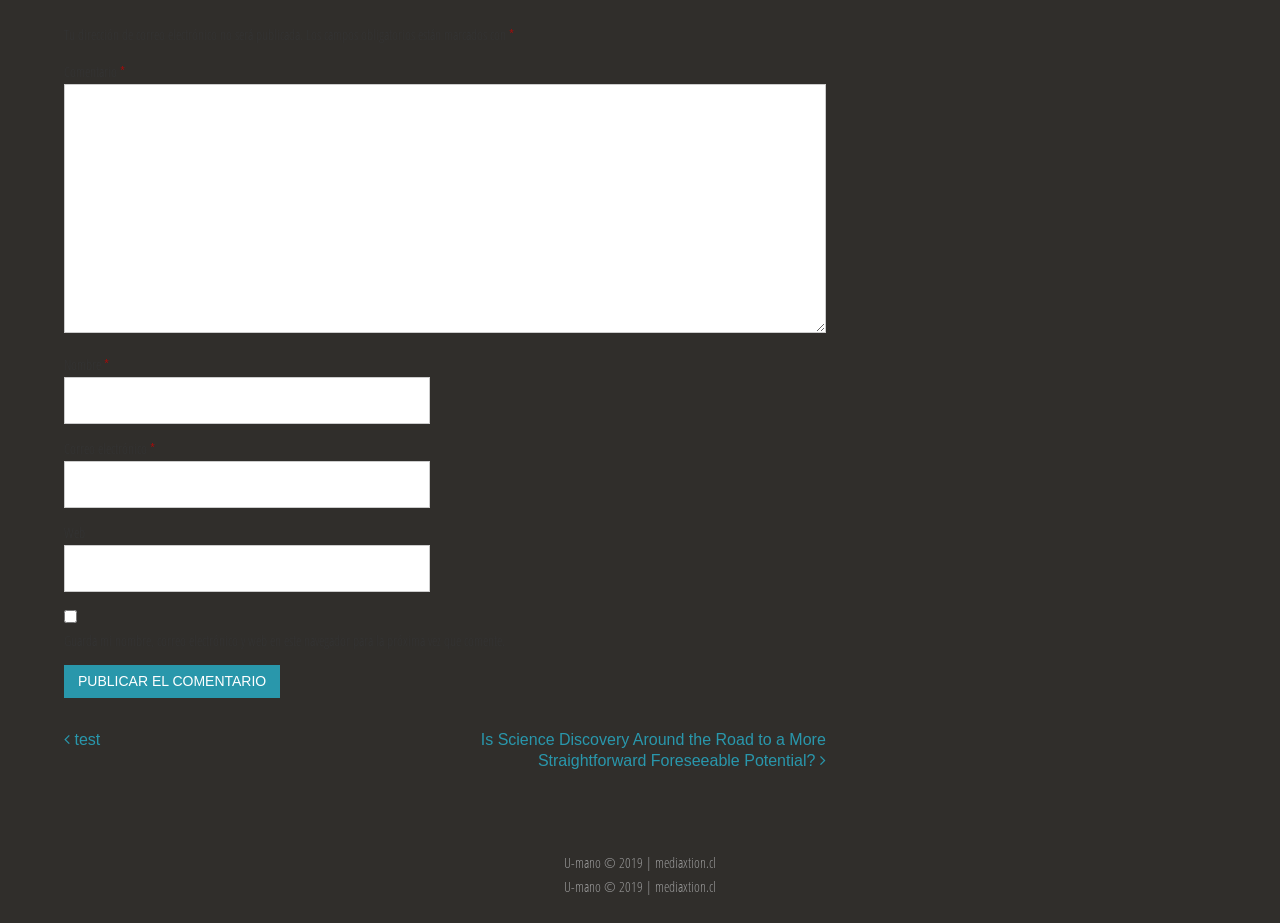Review the image closely and give a comprehensive answer to the question: What is the button label below the 'Web' textbox?

The button is located below the 'Web' textbox and has a label 'Publicar el comentario', suggesting that it is used to submit a comment.